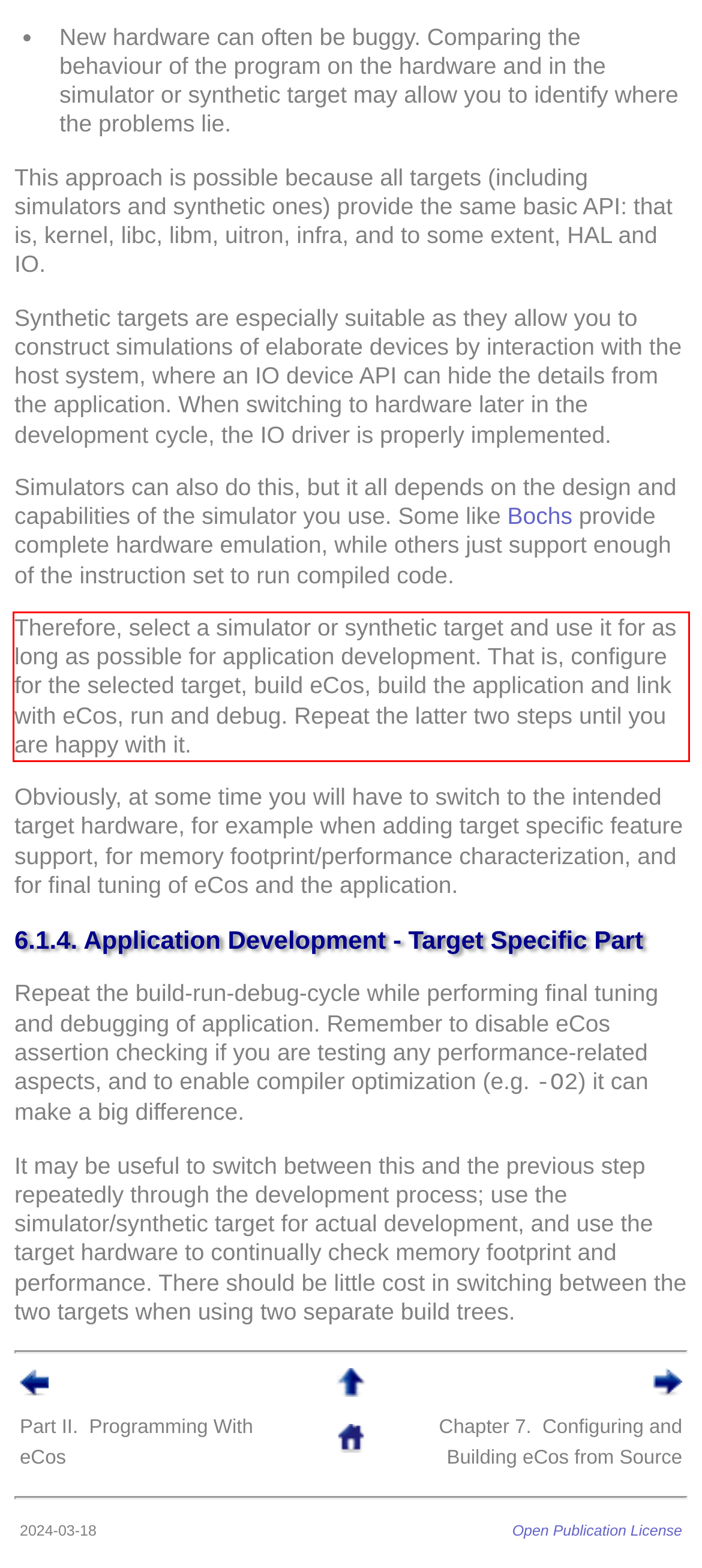Identify and transcribe the text content enclosed by the red bounding box in the given screenshot.

Therefore, select a simulator or synthetic target and use it for as long as possible for application development. That is, configure for the selected target, build eCos, build the application and link with eCos, run and debug. Repeat the latter two steps until you are happy with it.